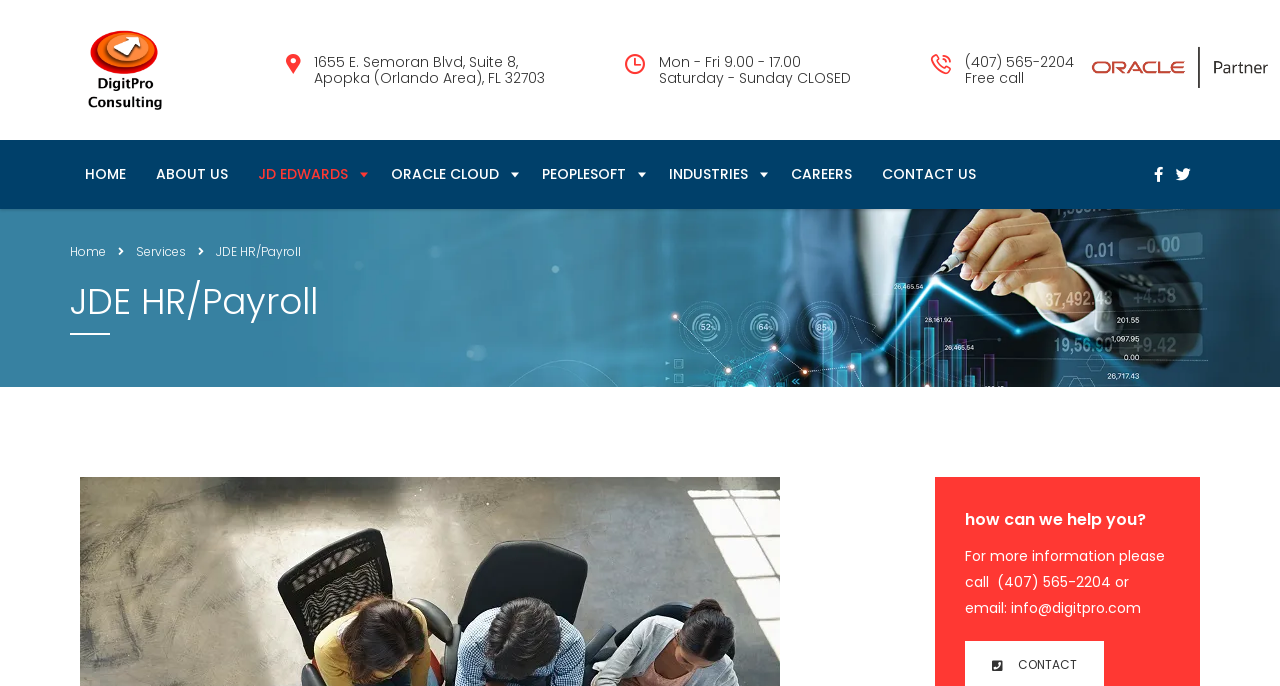What is the company's phone number?
Please give a detailed and thorough answer to the question, covering all relevant points.

The company's phone number can be found in the top-right section of the webpage, where the contact information is listed. It is also mentioned again at the bottom of the page.